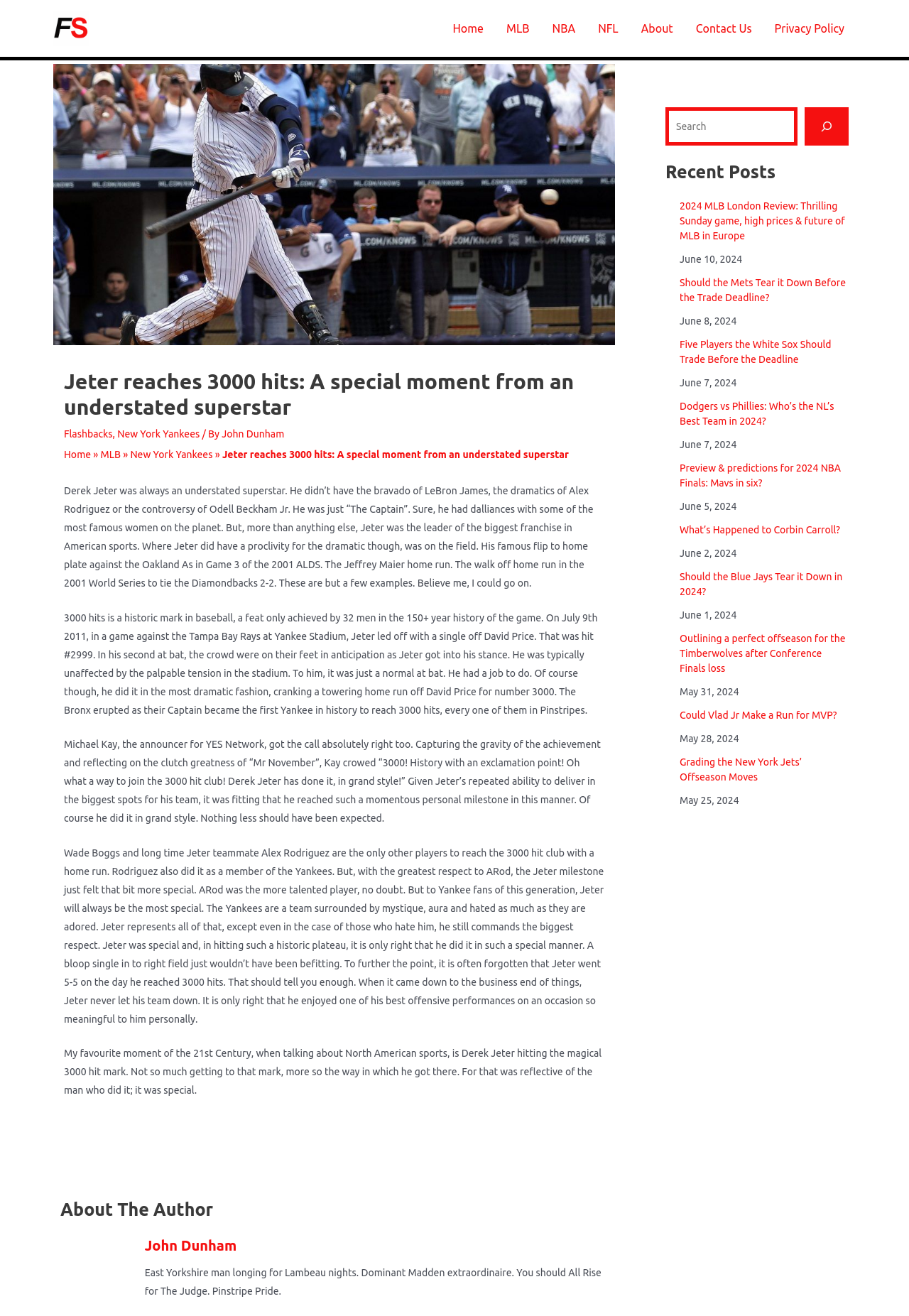Respond to the following question with a brief word or phrase:
What is the name of the stadium where Jeter hit his 3000th hit?

Yankee Stadium